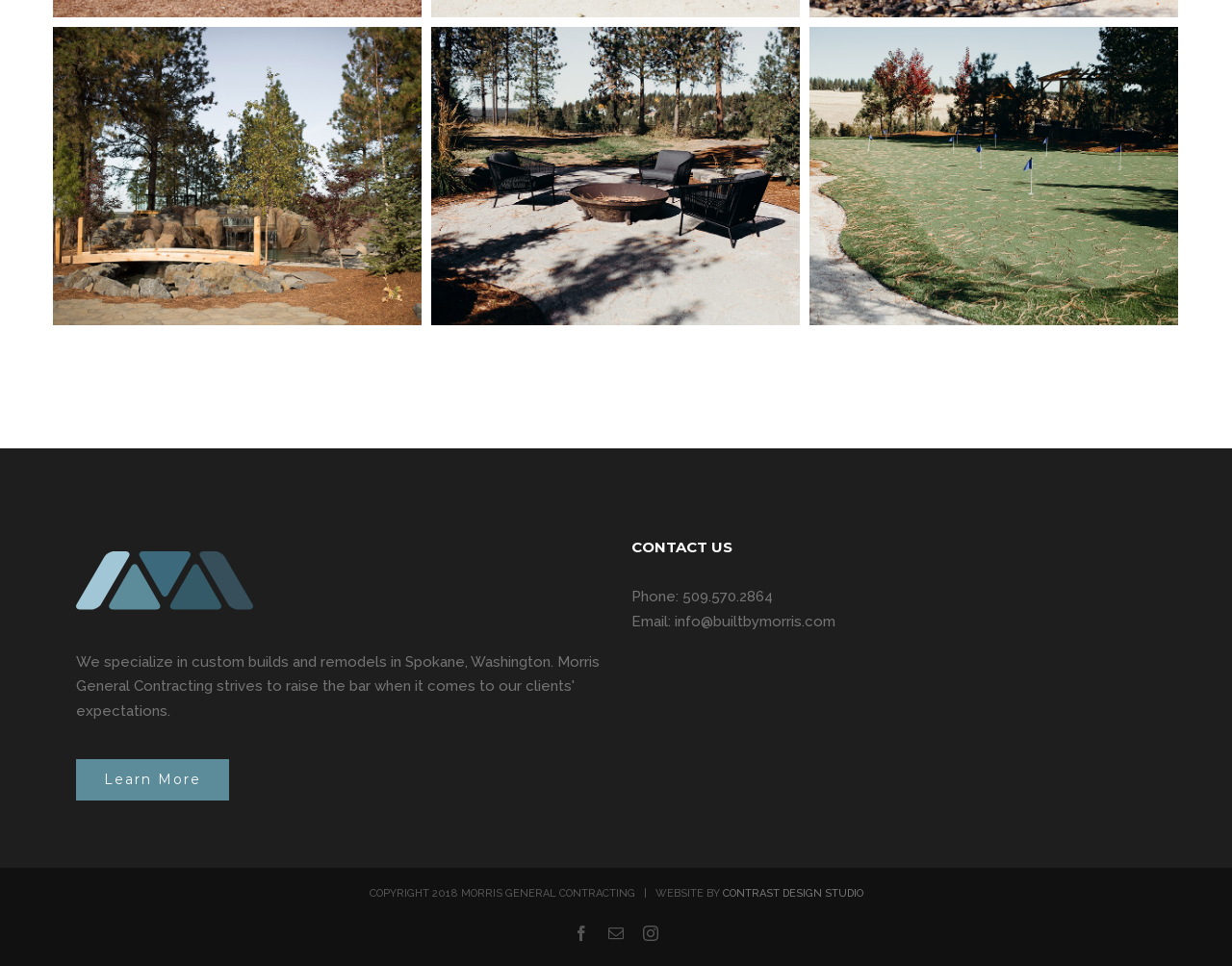Provide the bounding box coordinates of the UI element this sentence describes: "CONTRAST DESIGN STUDIO".

[0.586, 0.919, 0.7, 0.932]